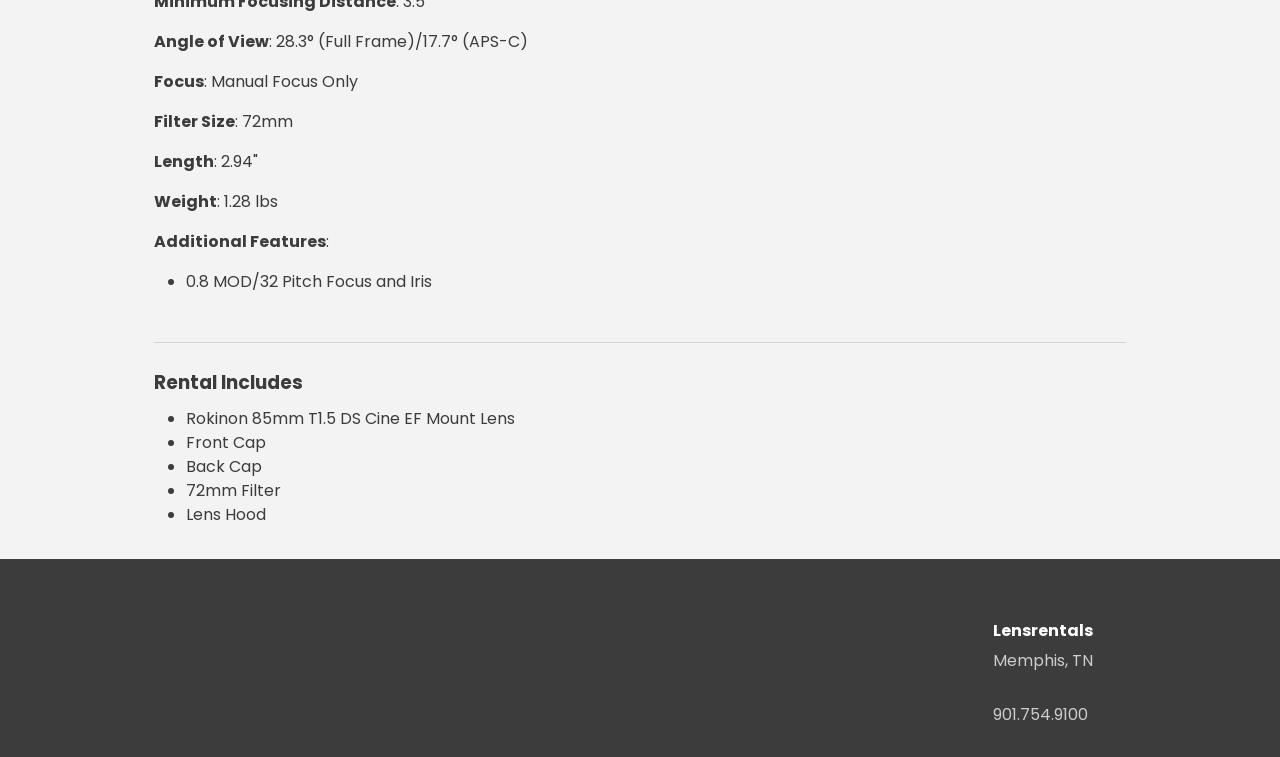Refer to the screenshot and give an in-depth answer to this question: What is the filter size of the lens?

The answer can be found in the fourth and fifth lines of the webpage, where it says 'Filter Size: 72mm'. This information is provided to describe the specifications of the lens.